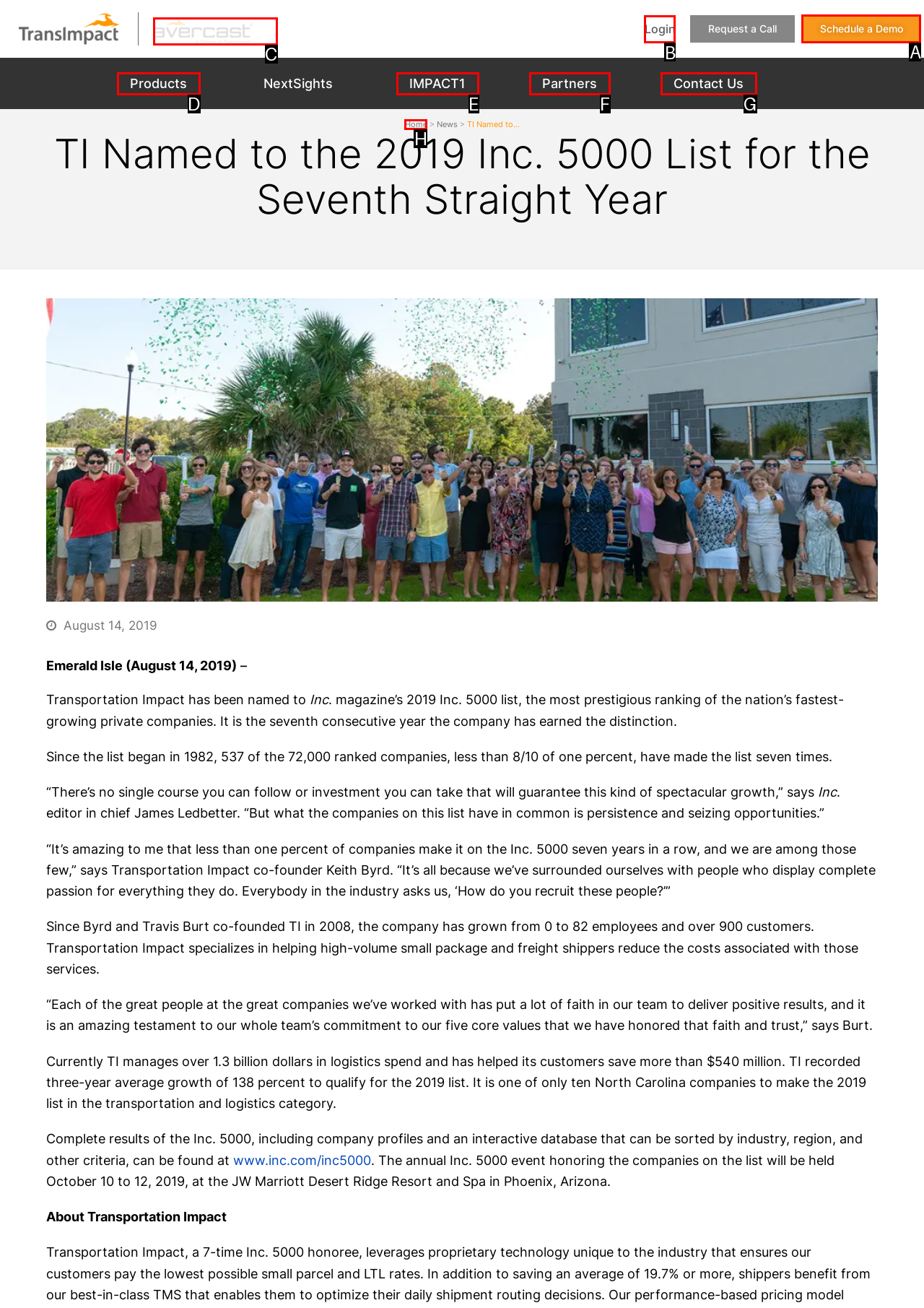Determine the letter of the UI element I should click on to complete the task: Click the 'Login' link from the provided choices in the screenshot.

B